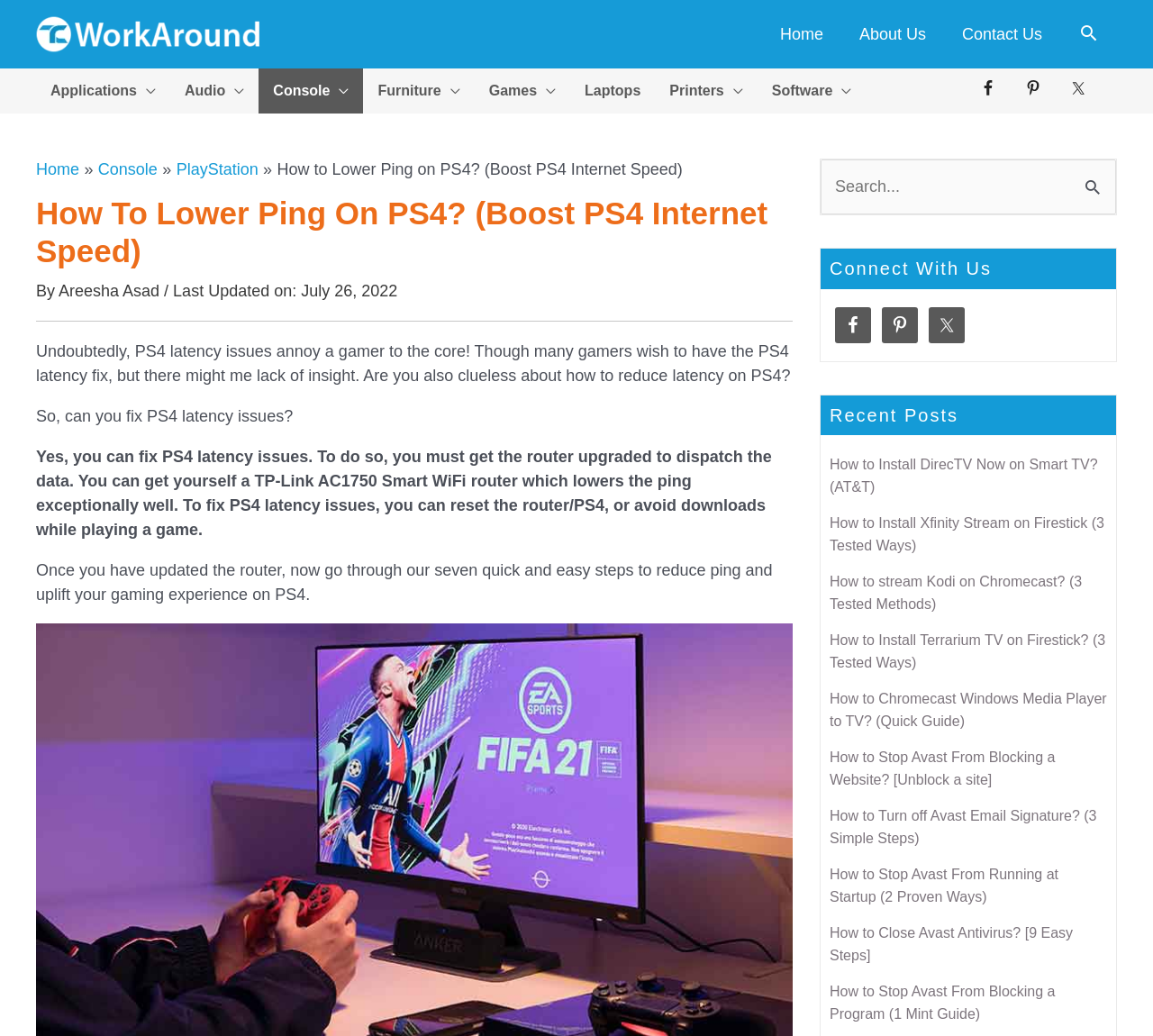Provide a one-word or short-phrase answer to the question:
What is the topic of the webpage?

PS4 latency issues